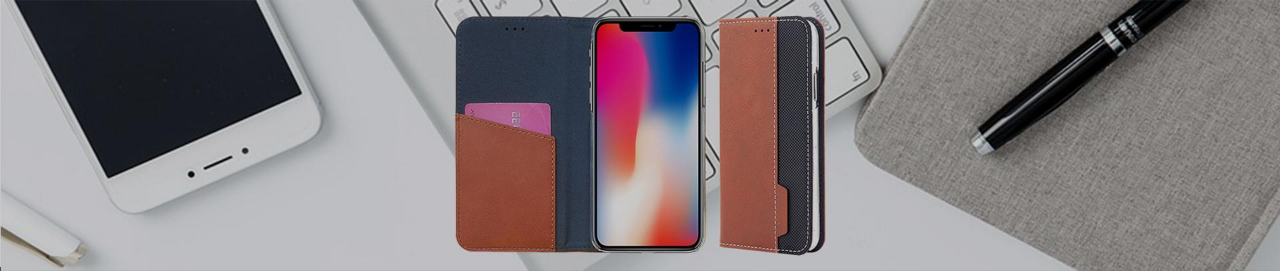How many cards can be carried securely?
Answer with a single word or short phrase according to what you see in the image.

Essential cards